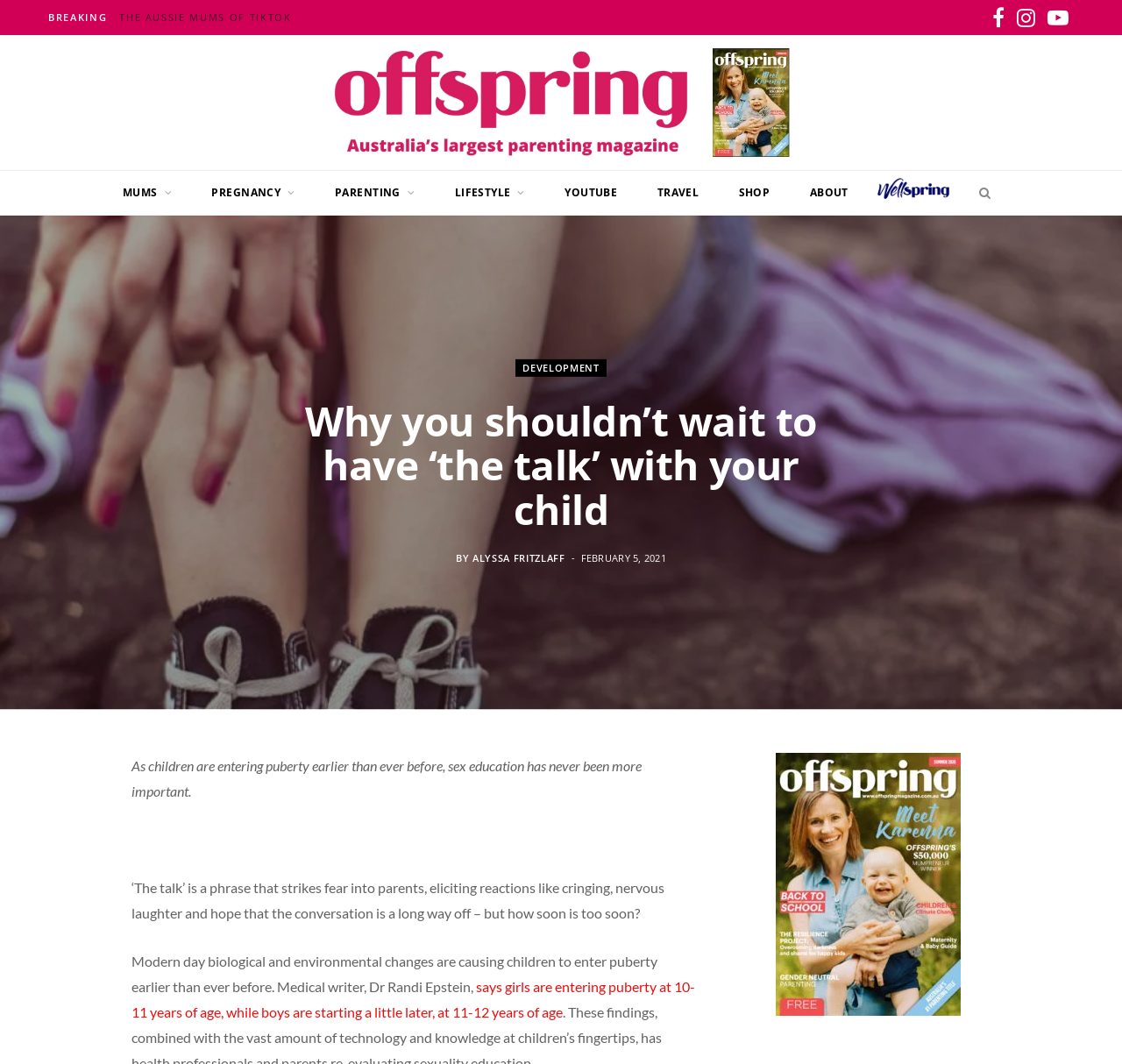Identify the bounding box coordinates of the clickable section necessary to follow the following instruction: "Visit the Offspring Magazine homepage". The coordinates should be presented as four float numbers from 0 to 1, i.e., [left, top, right, bottom].

[0.296, 0.048, 0.615, 0.145]